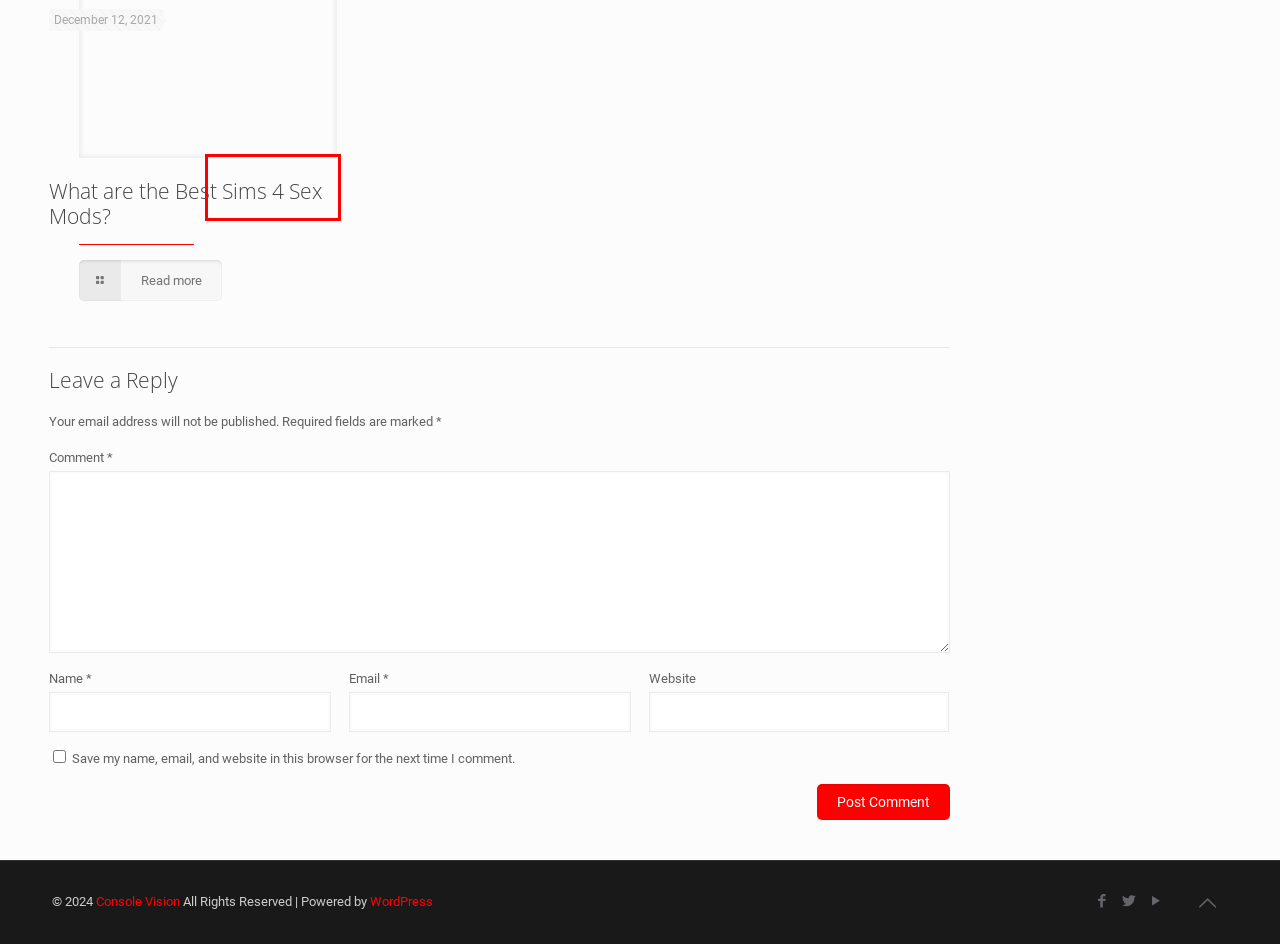Given a webpage screenshot with a red bounding box around a UI element, choose the webpage description that best matches the new webpage after clicking the element within the bounding box. Here are the candidates:
A. charley - Best Game Mods and Tips by Console Vision
B. What are the Best Sims 4 Sex Mods? - Console Vision
C. Game Tips - Best Game Mods and Tips by Console Vision
D. Sky-rocket your gaming with Console Vision!
E. ‎Among Us! on the App Store
F. GameBanana | The Game Modding Community - Since 2001
G. What’s Special About The Minecraft Potion of Weakness - Console Vision
H. Blog Tool, Publishing Platform, and CMS – WordPress.org

B